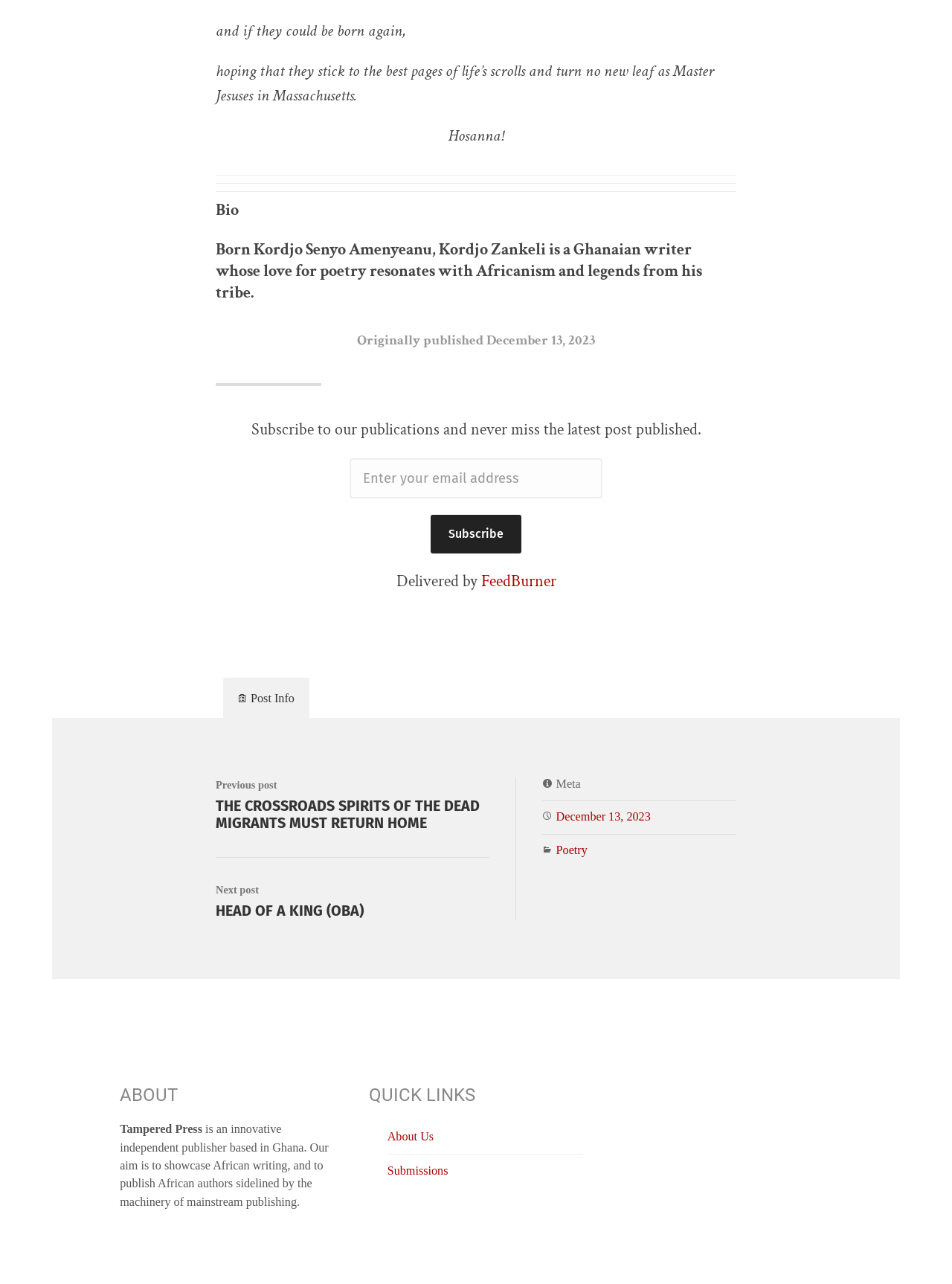Identify the bounding box coordinates of the region that needs to be clicked to carry out this instruction: "View more company services". Provide these coordinates as four float numbers ranging from 0 to 1, i.e., [left, top, right, bottom].

None